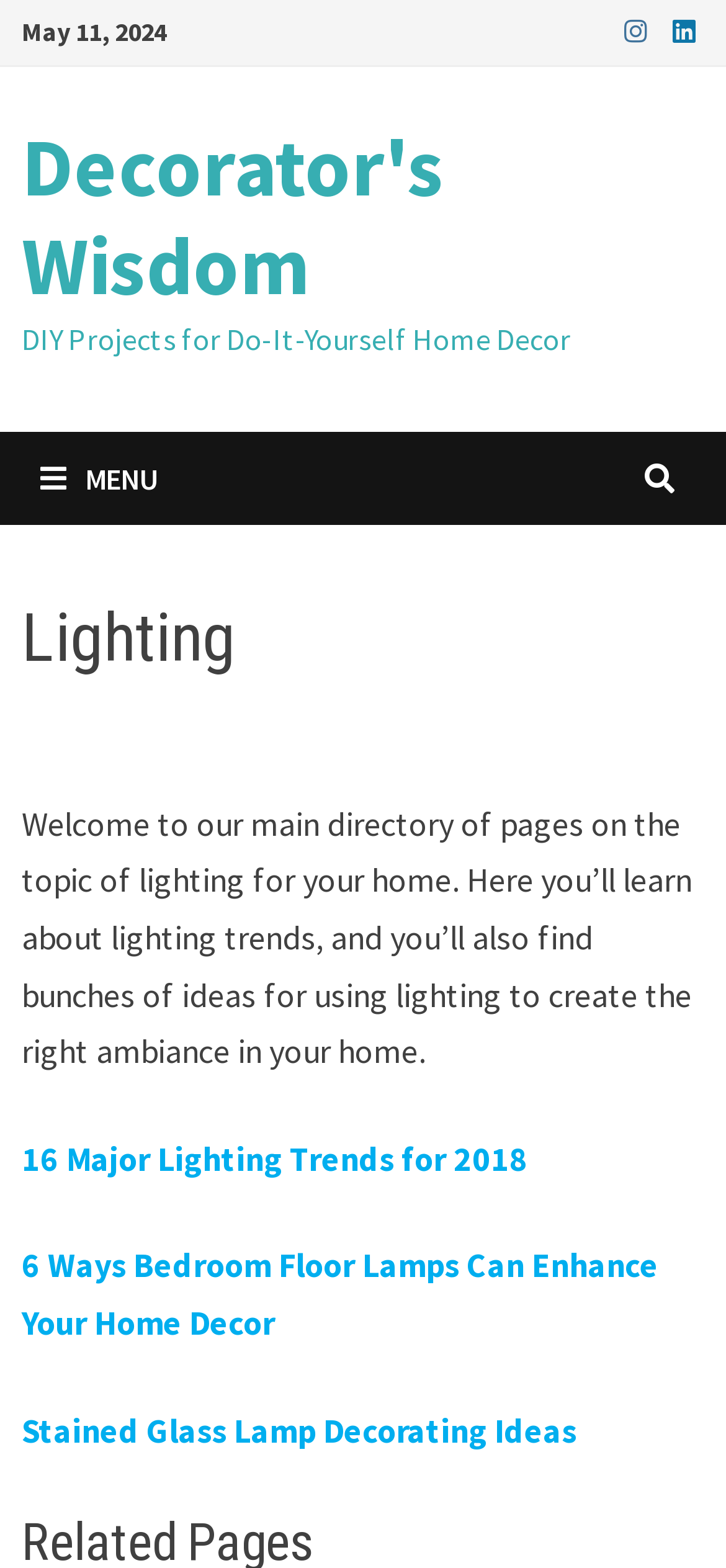What is the date mentioned on the webpage?
Carefully examine the image and provide a detailed answer to the question.

The date 'May 11, 2024' is mentioned on the webpage, which can be found in the StaticText element with bounding box coordinates [0.03, 0.009, 0.23, 0.031].